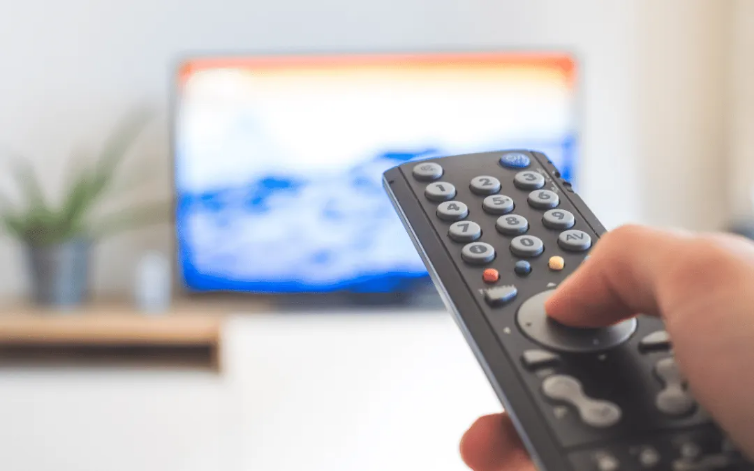Answer this question in one word or a short phrase: What is the person's hand holding?

TV remote control